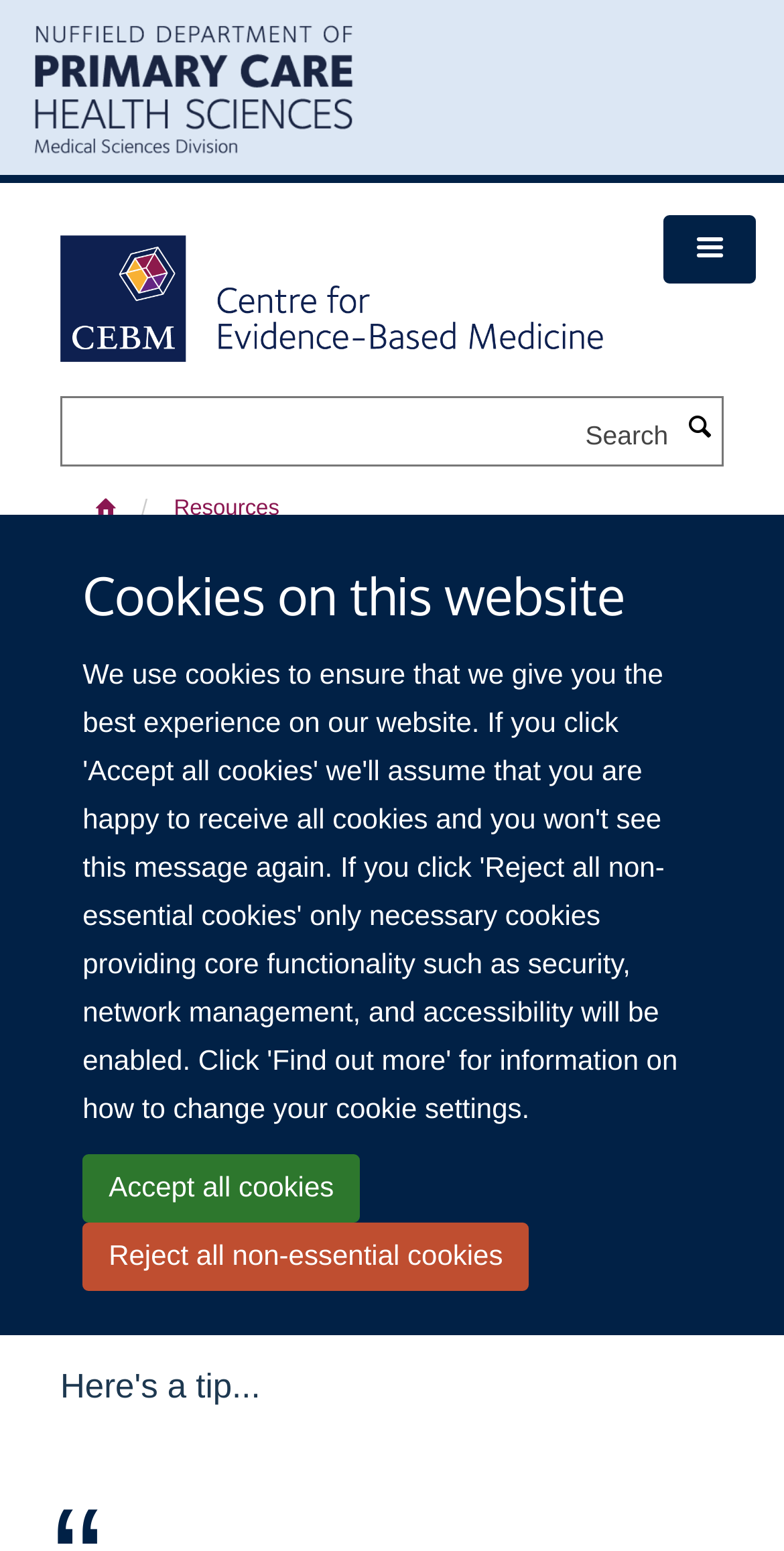Highlight the bounding box of the UI element that corresponds to this description: "Accept all cookies".

[0.105, 0.744, 0.459, 0.788]